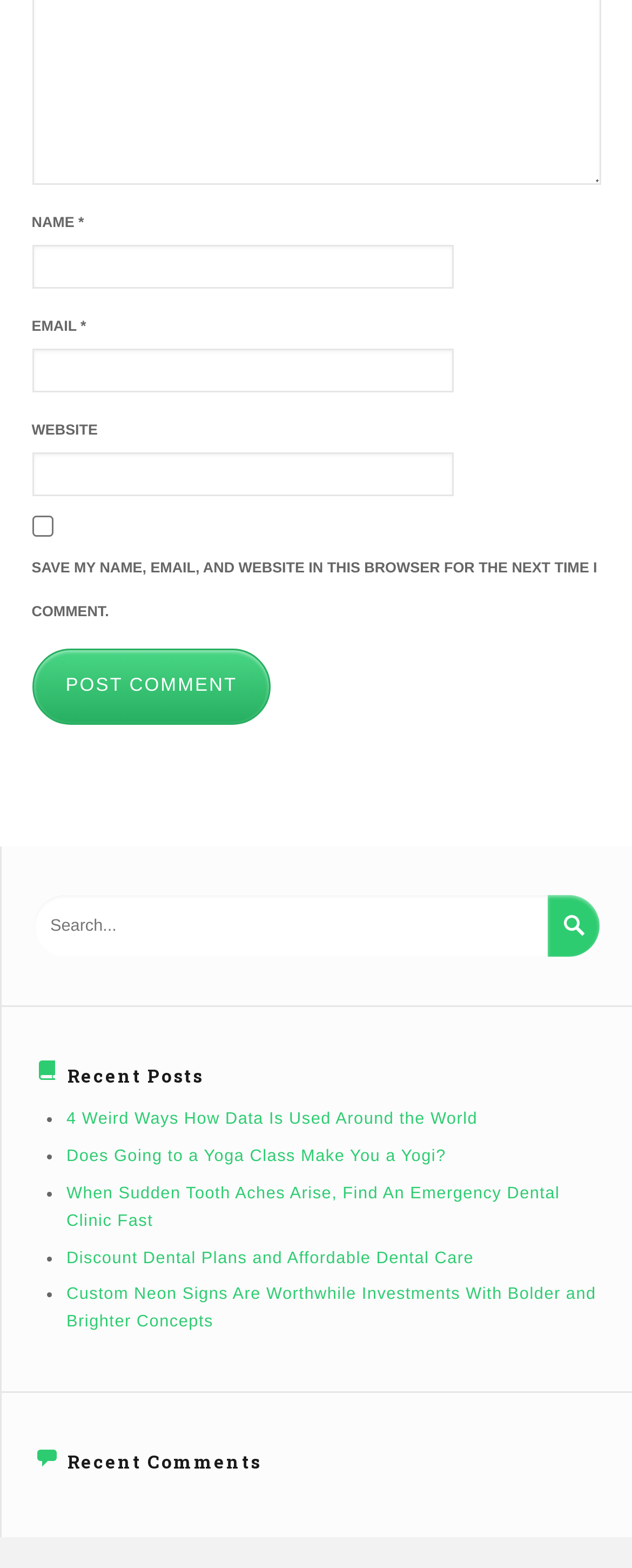Provide a brief response using a word or short phrase to this question:
How many textboxes are there?

4